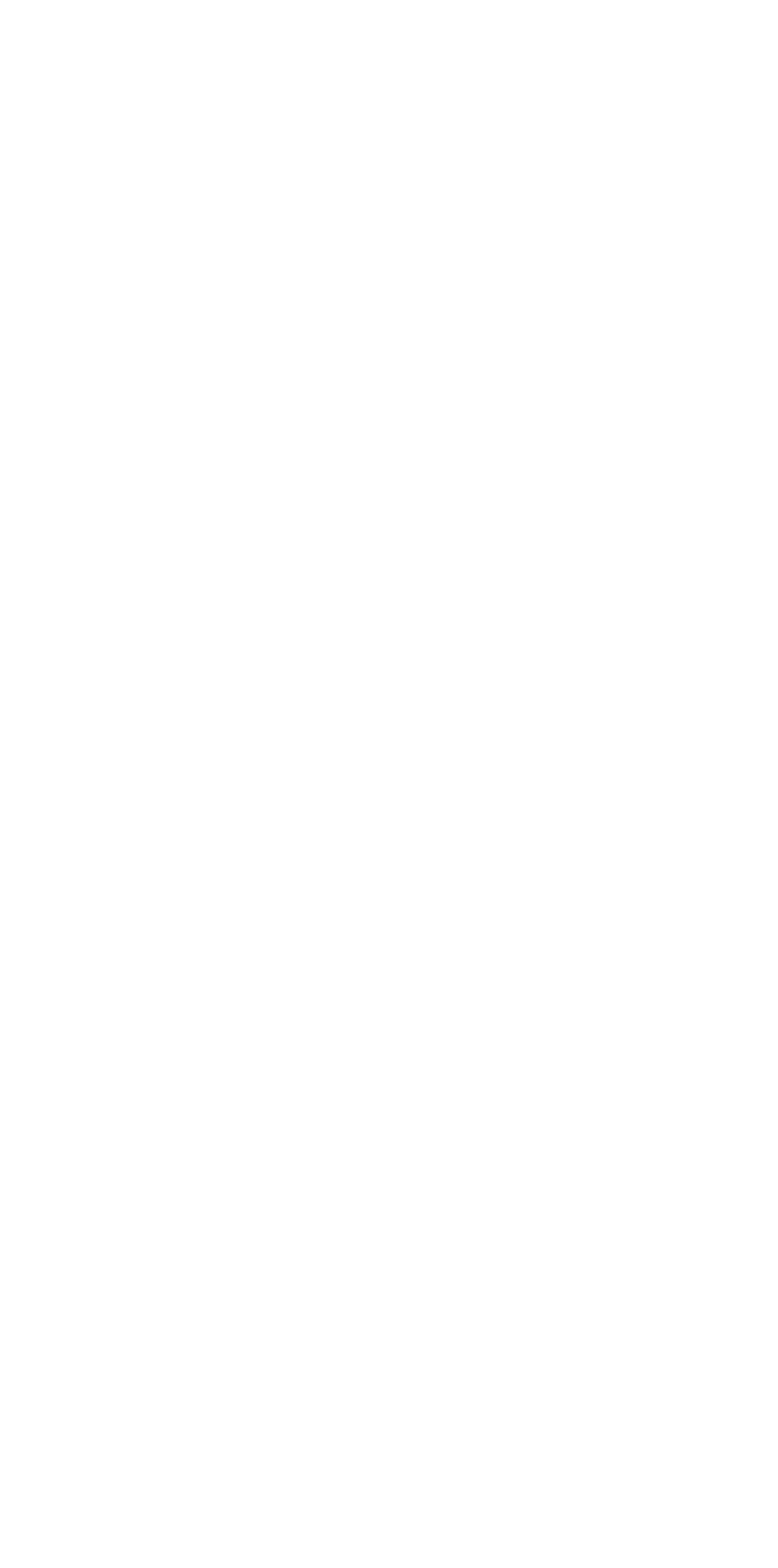What is the copyright information for Unity Technologies?
Examine the screenshot and reply with a single word or phrase.

2023